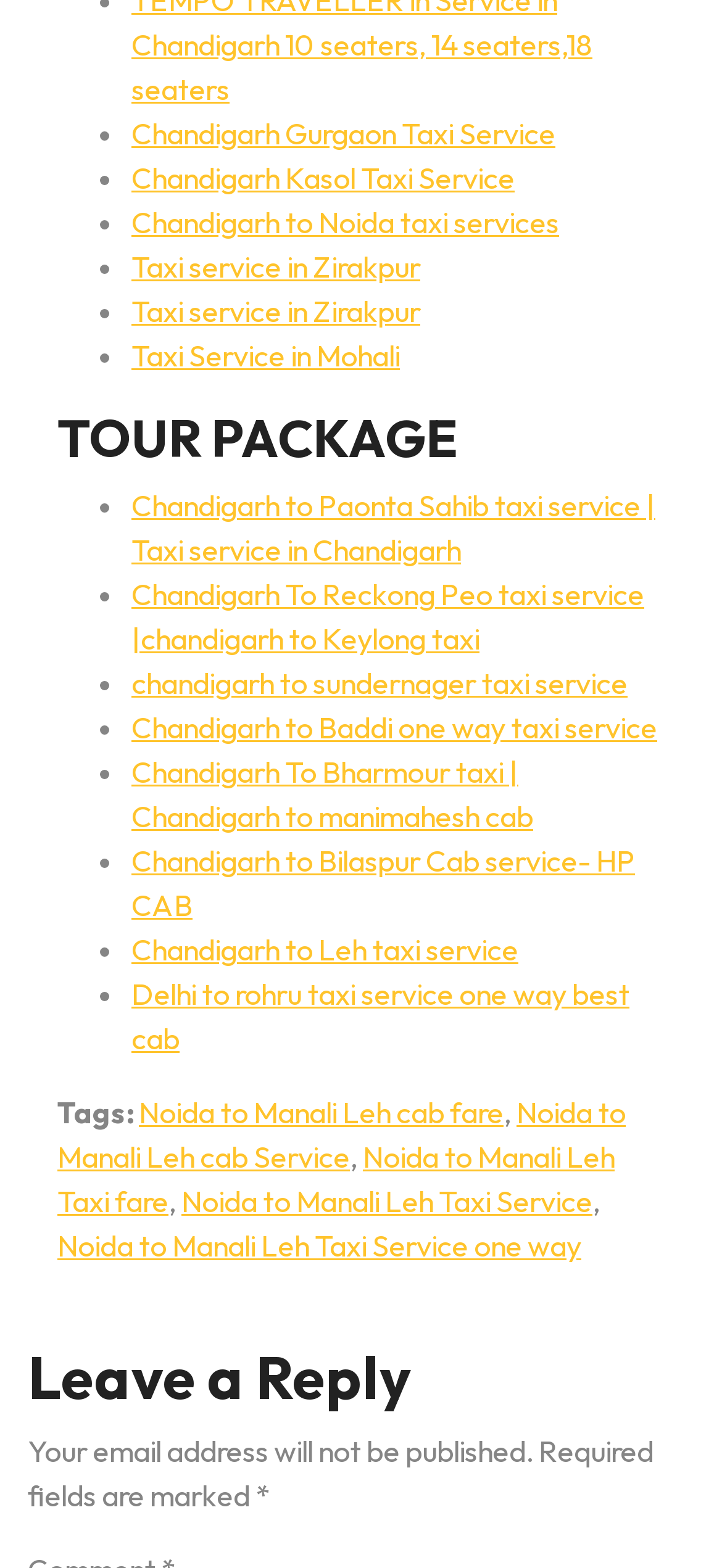Please indicate the bounding box coordinates for the clickable area to complete the following task: "Click Chandigarh to Paonta Sahib taxi service". The coordinates should be specified as four float numbers between 0 and 1, i.e., [left, top, right, bottom].

[0.182, 0.311, 0.908, 0.363]